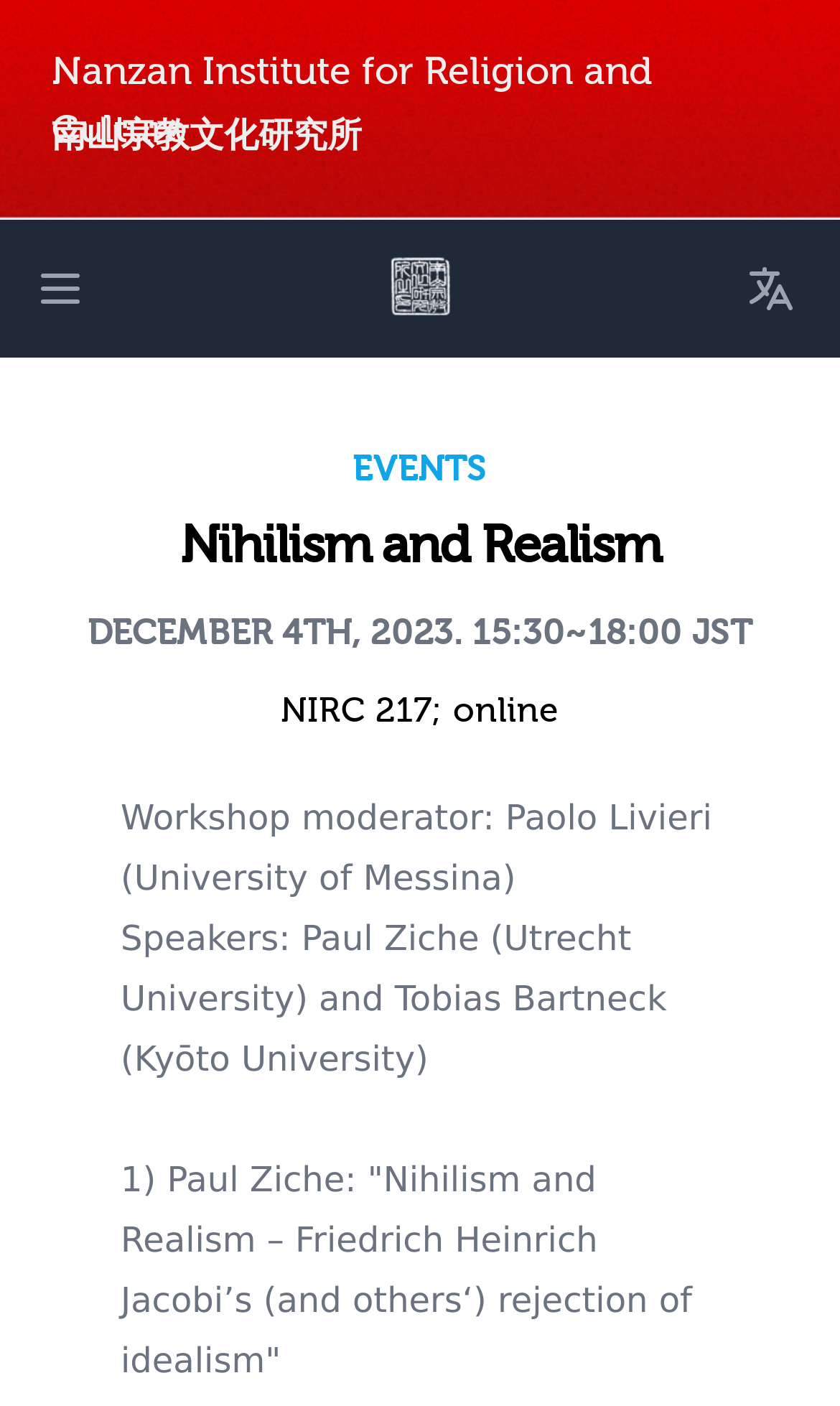Identify the bounding box for the UI element described as: "Open main menu". The coordinates should be four float numbers between 0 and 1, i.e., [left, top, right, bottom].

[0.021, 0.175, 0.123, 0.236]